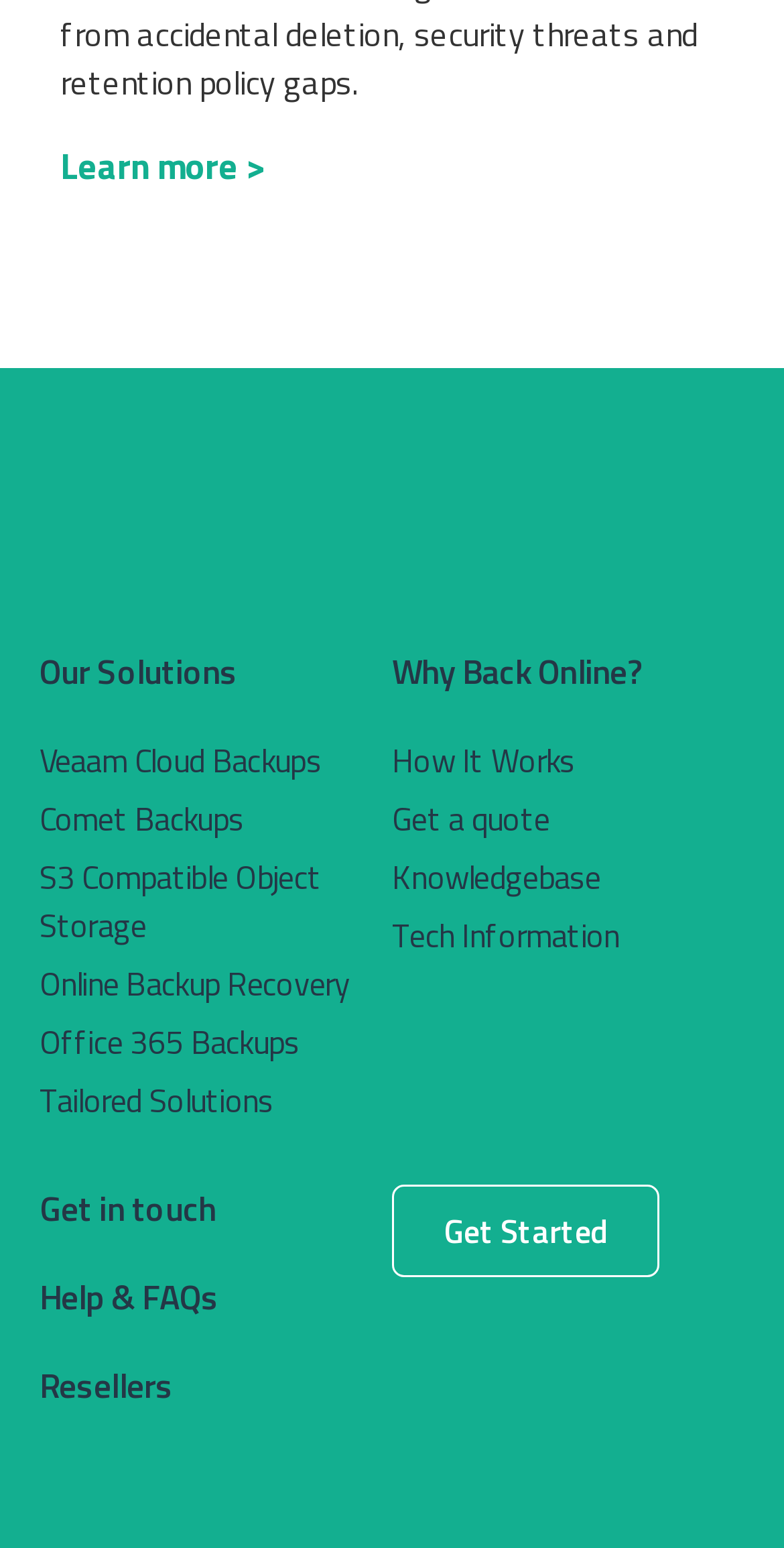How many sections are there on the webpage?
Look at the image and respond with a one-word or short phrase answer.

4